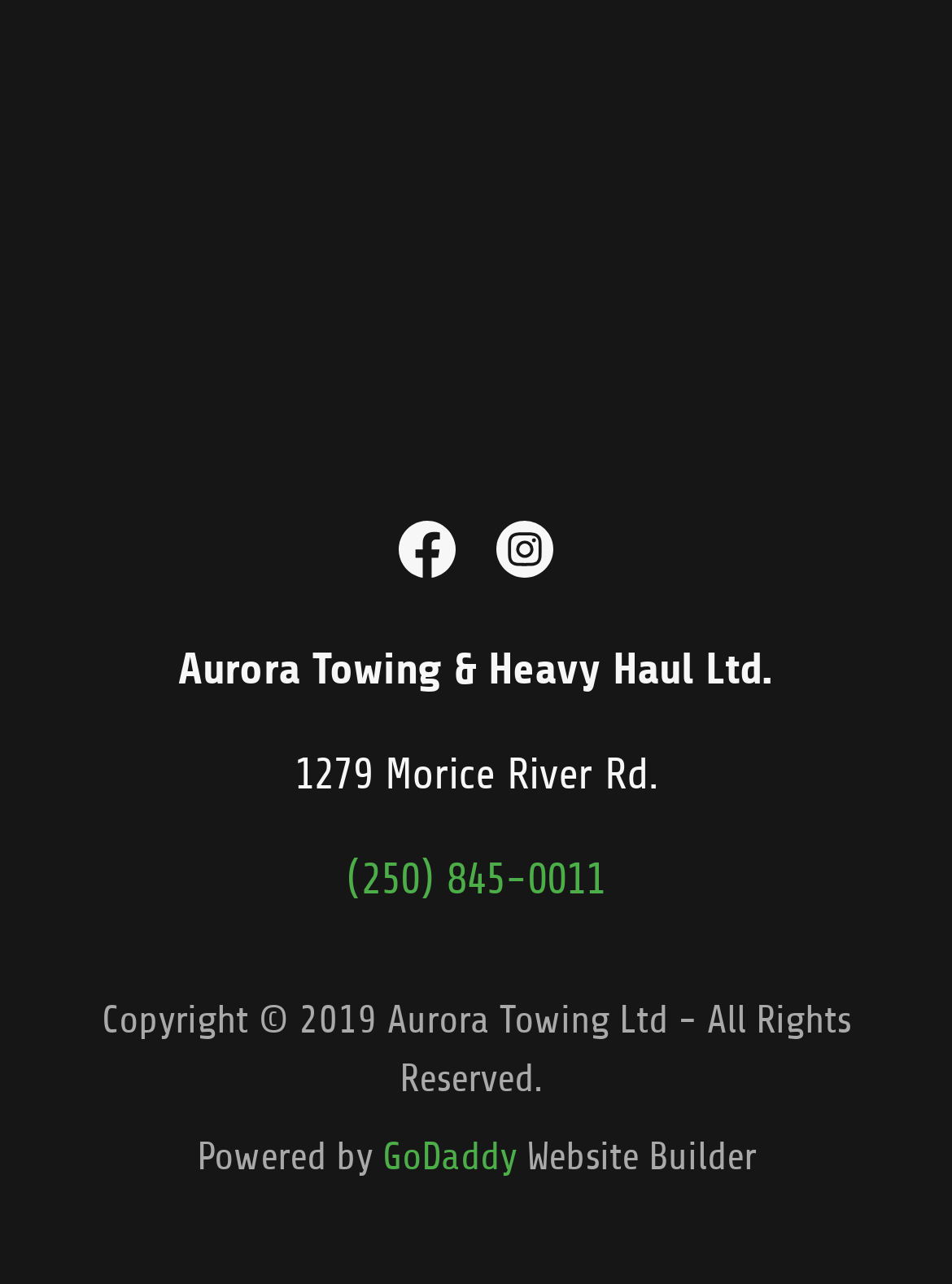Identify the bounding box for the described UI element: "(250) 845-0011".

[0.364, 0.666, 0.636, 0.704]